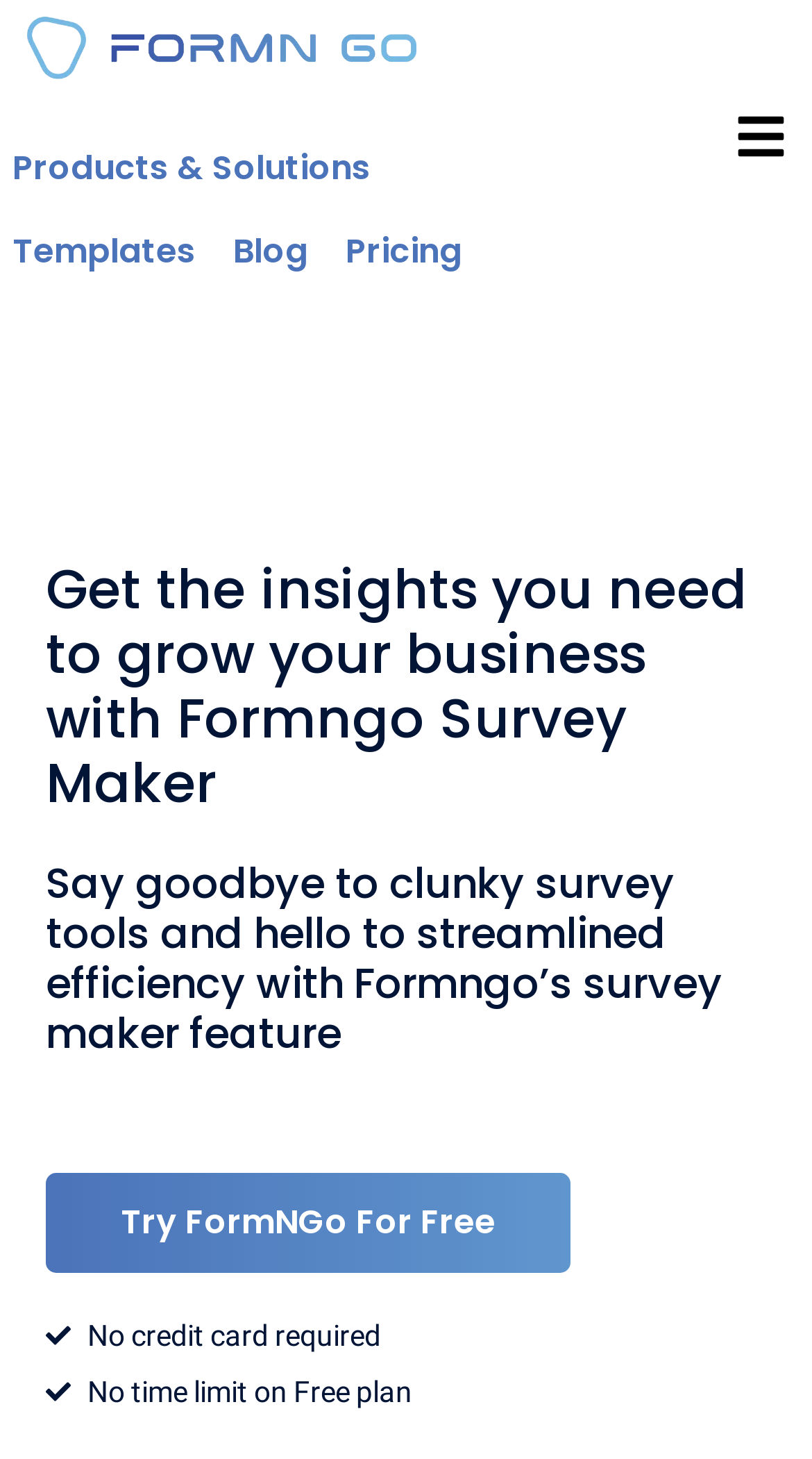What is the purpose of the survey maker feature?
Look at the image and answer the question using a single word or phrase.

Streamlined efficiency